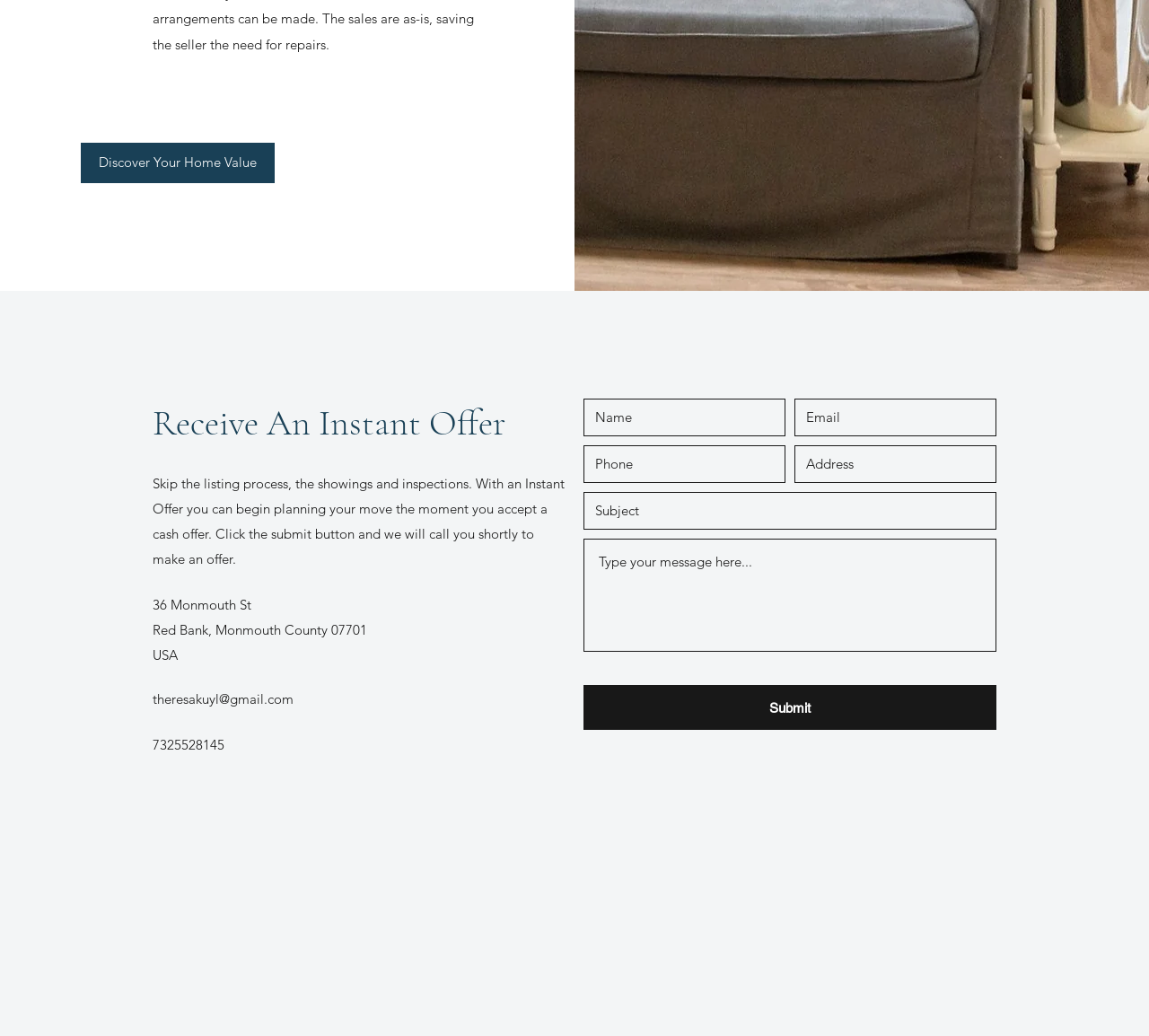Find the bounding box coordinates of the area to click in order to follow the instruction: "Click the 'Discover Your Home Value' link".

[0.07, 0.138, 0.239, 0.177]